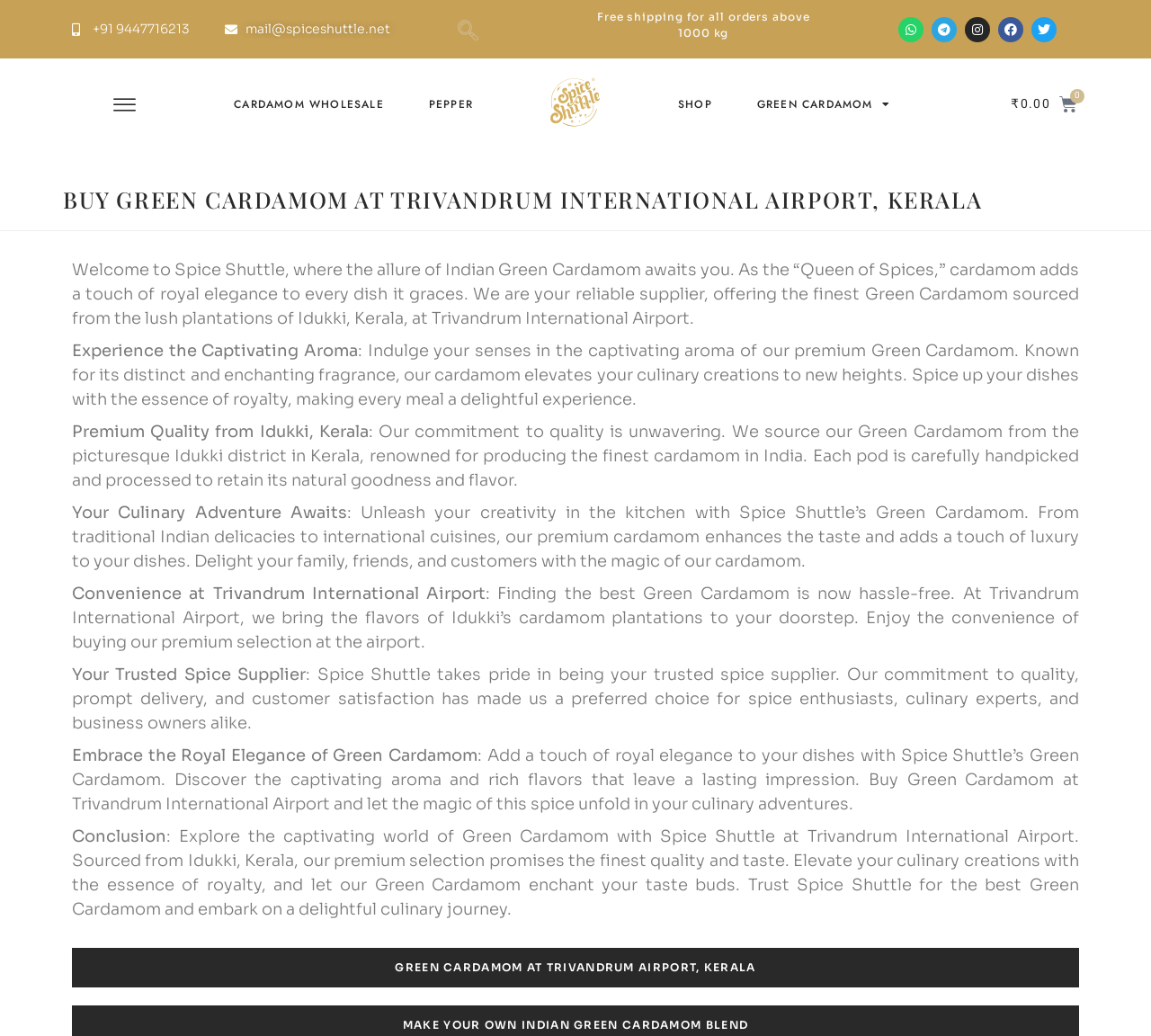Determine the bounding box coordinates of the clickable area required to perform the following instruction: "Visit the CARDAMOM WHOLESALE page". The coordinates should be represented as four float numbers between 0 and 1: [left, top, right, bottom].

[0.203, 0.088, 0.333, 0.114]